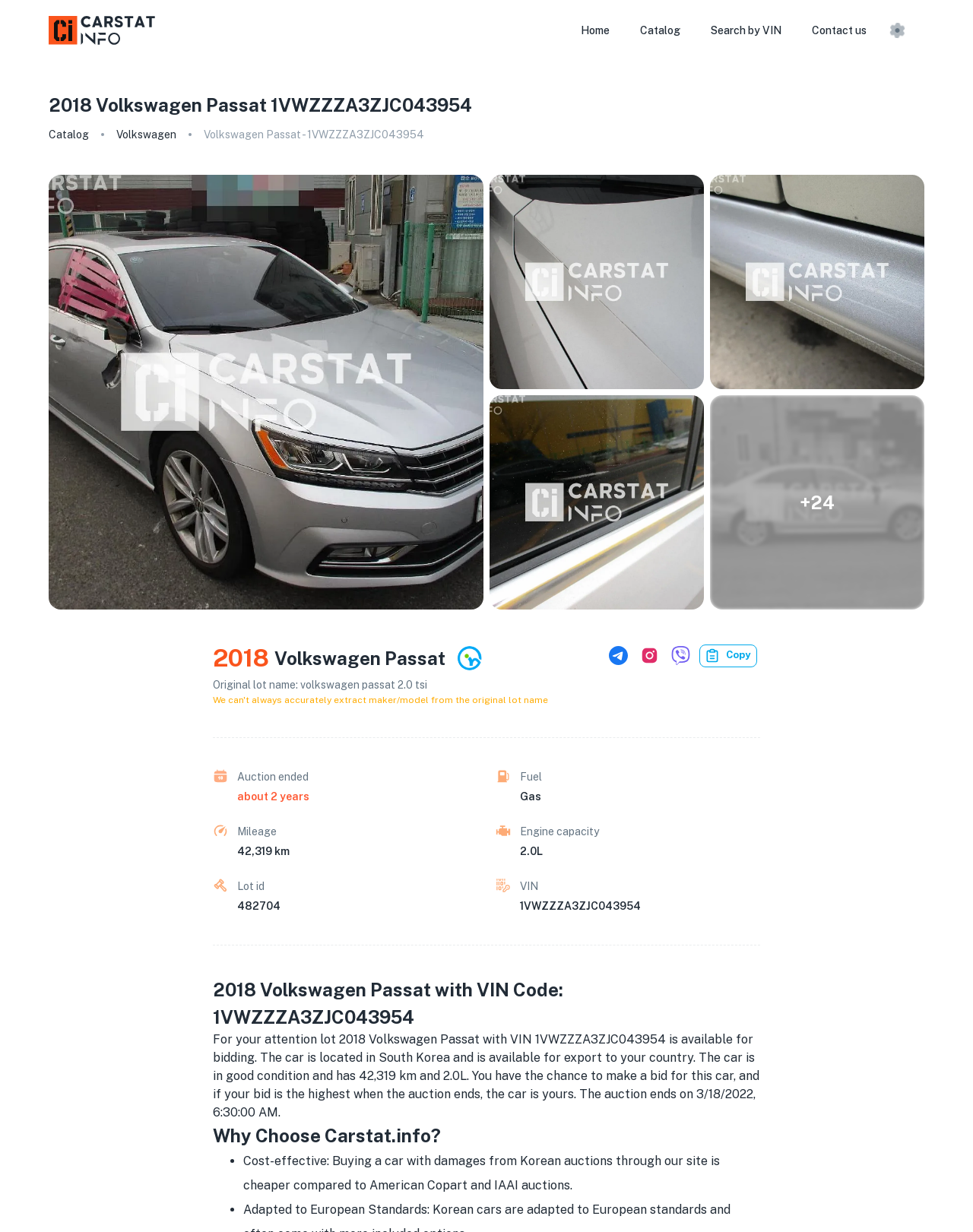Determine the bounding box coordinates for the UI element with the following description: "parent_node: Home". The coordinates should be four float numbers between 0 and 1, represented as [left, top, right, bottom].

[0.05, 0.013, 0.159, 0.036]